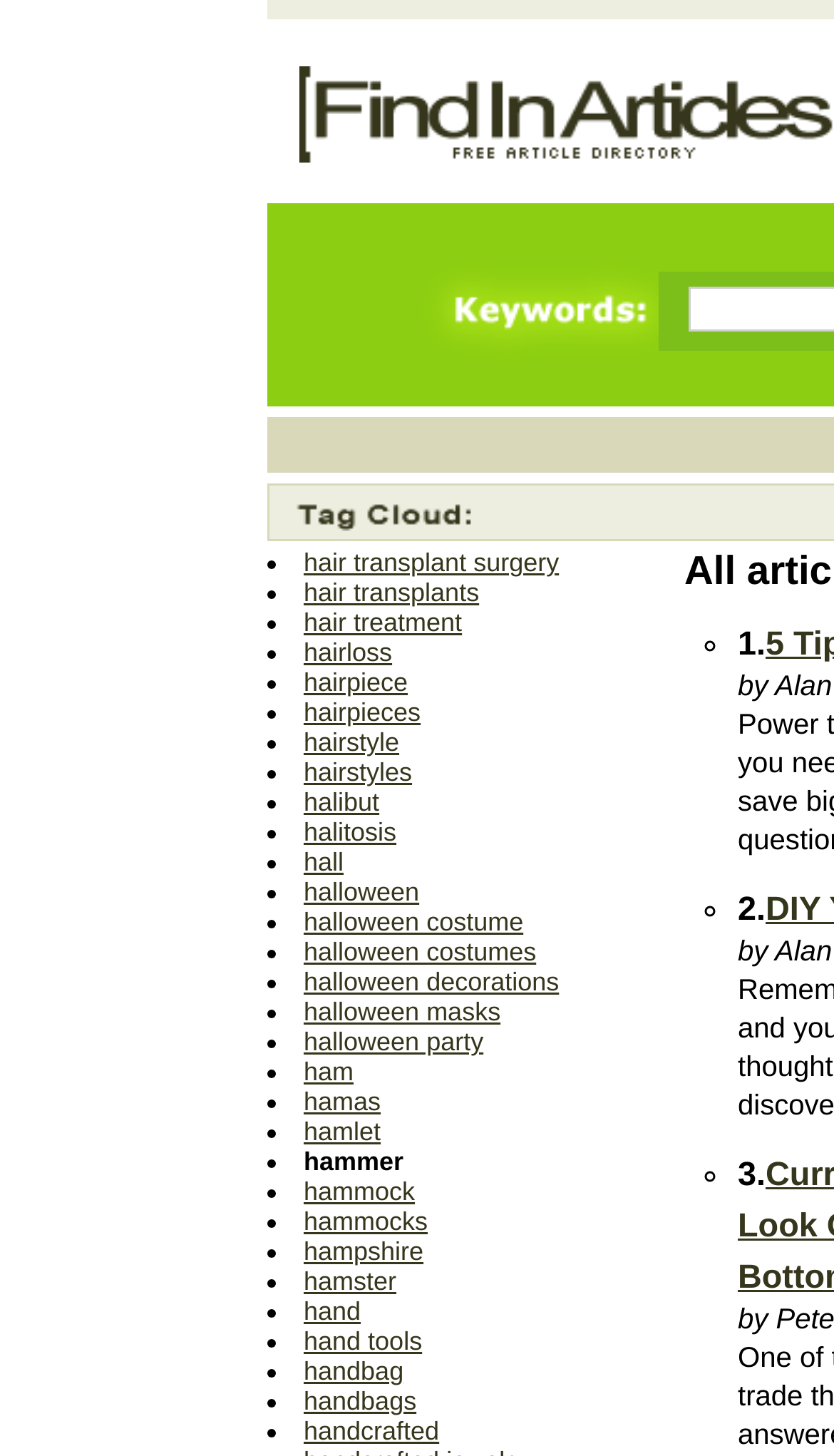Identify the bounding box coordinates of the clickable section necessary to follow the following instruction: "visit hair treatment page". The coordinates should be presented as four float numbers from 0 to 1, i.e., [left, top, right, bottom].

[0.364, 0.417, 0.554, 0.438]